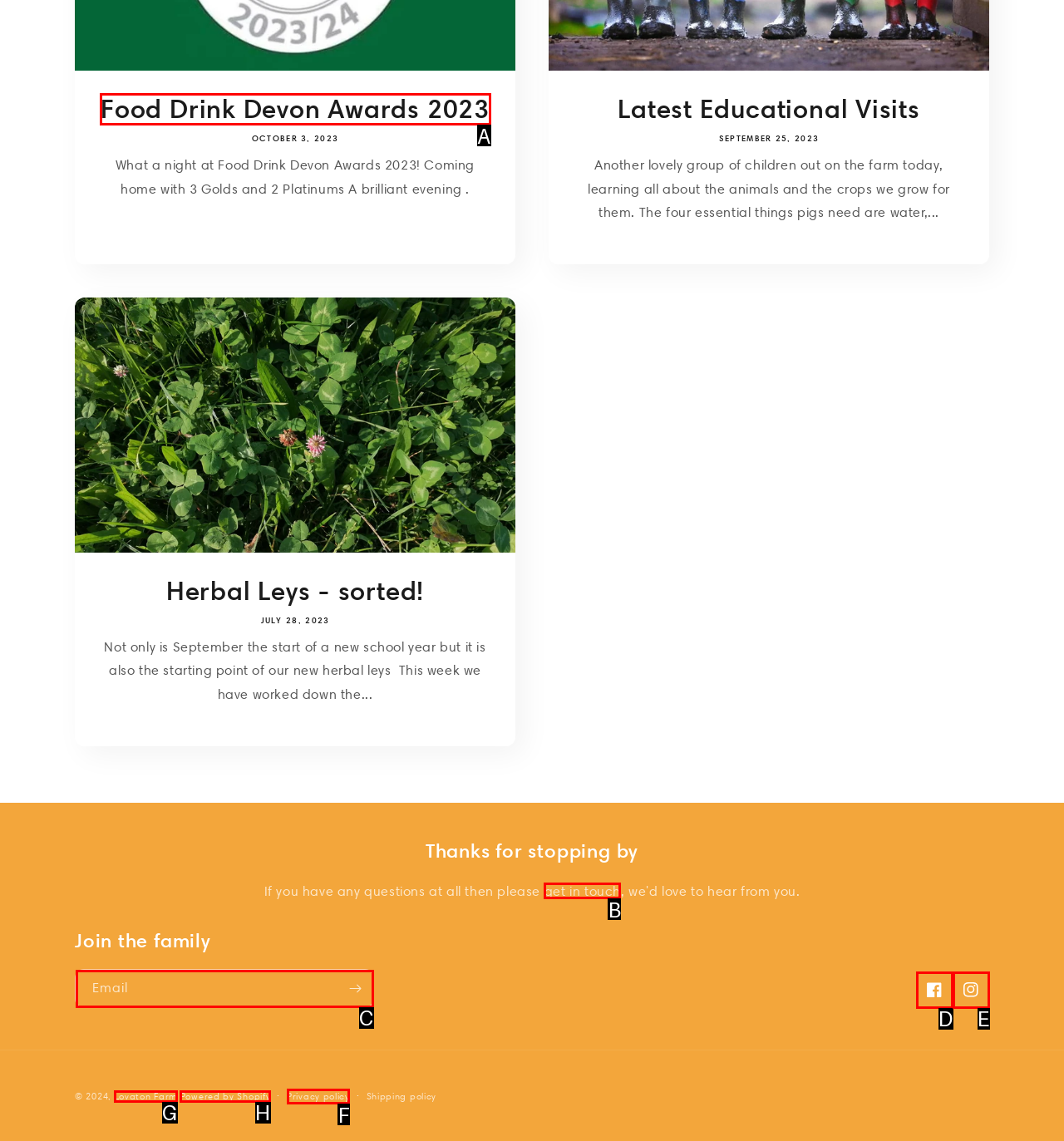Please identify the UI element that matches the description: Instagram
Respond with the letter of the correct option.

E